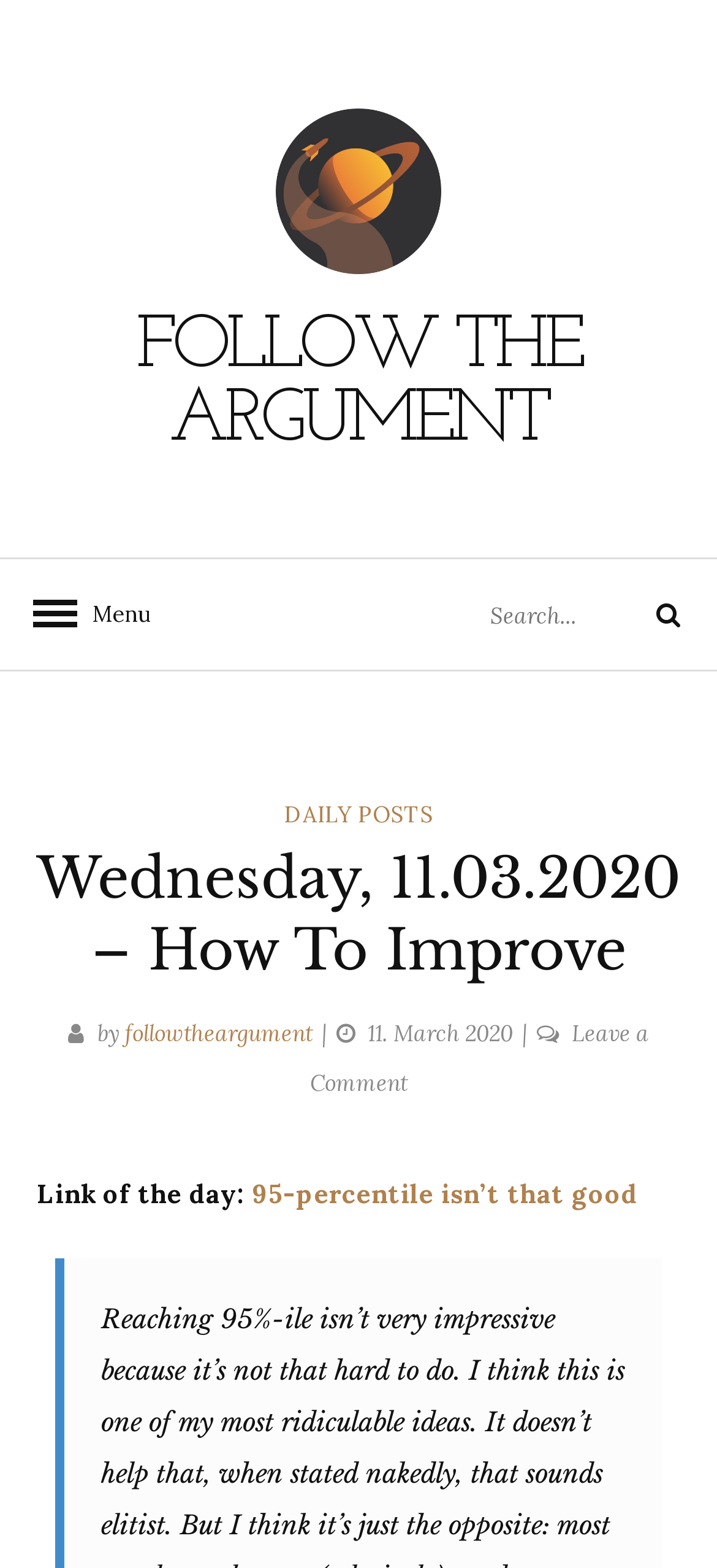Please locate the bounding box coordinates for the element that should be clicked to achieve the following instruction: "Check special offers". Ensure the coordinates are given as four float numbers between 0 and 1, i.e., [left, top, right, bottom].

None